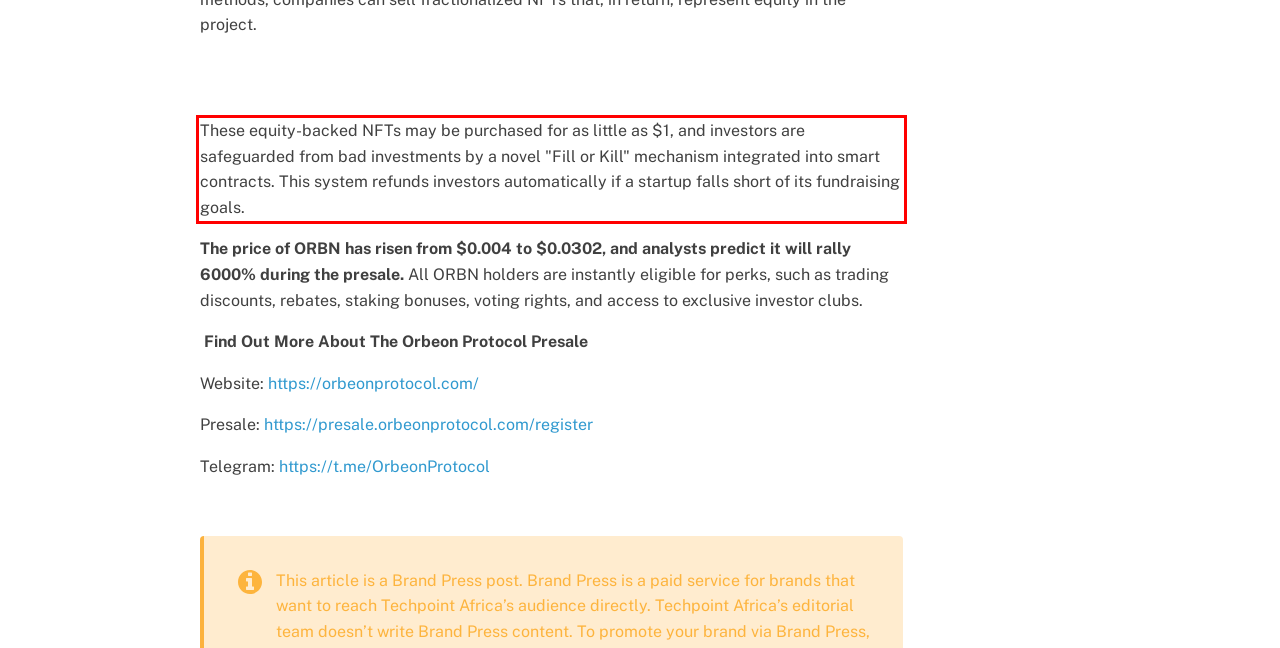With the given screenshot of a webpage, locate the red rectangle bounding box and extract the text content using OCR.

These equity-backed NFTs may be purchased for as little as $1, and investors are safeguarded from bad investments by a novel "Fill or Kill" mechanism integrated into smart contracts. This system refunds investors automatically if a startup falls short of its fundraising goals.